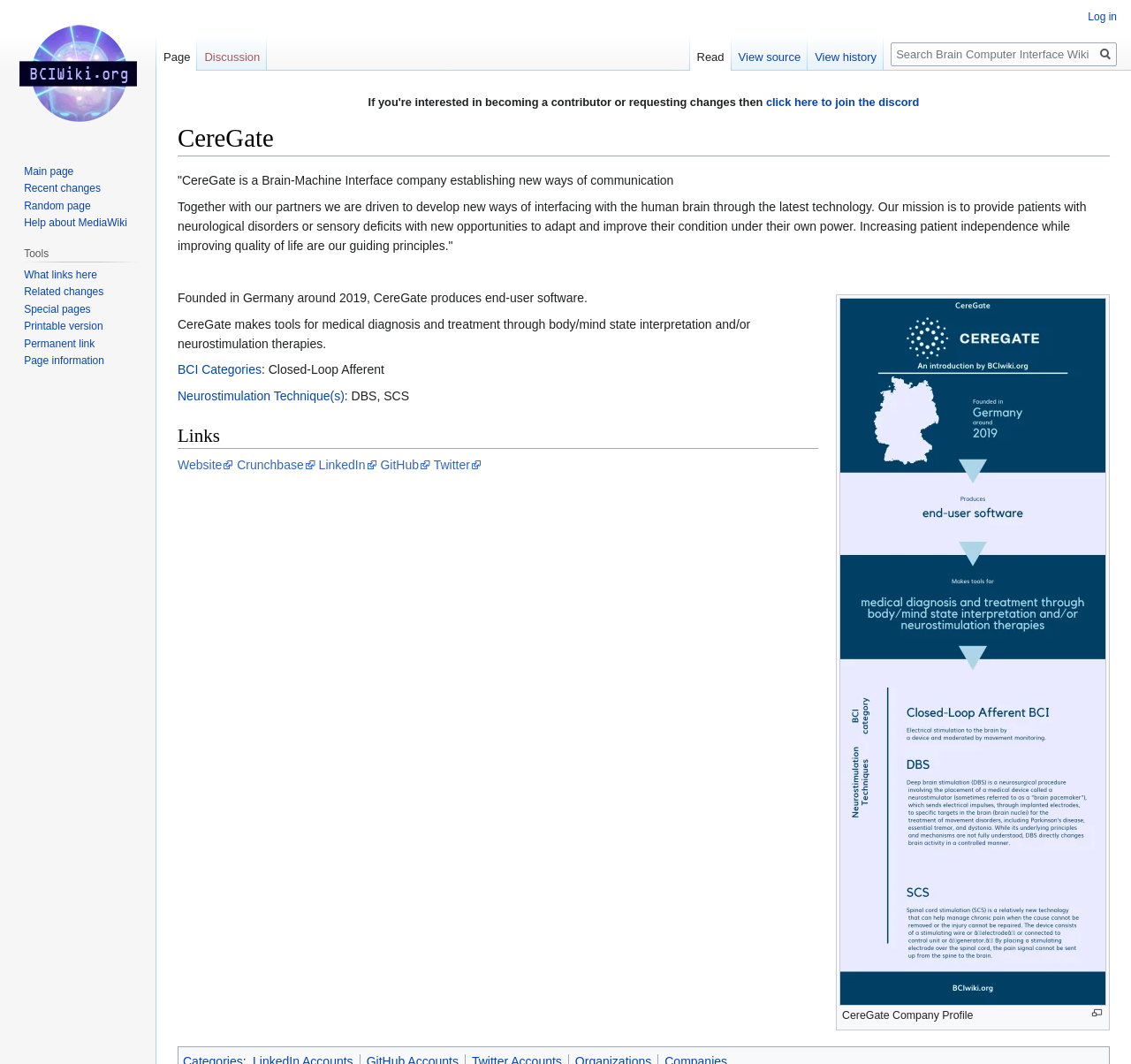Look at the image and write a detailed answer to the question: 
What is the purpose of CereGate?

The static text on the webpage states that 'Our mission is to provide patients with neurological disorders or sensory deficits with new opportunities to adapt and improve their condition under their own power.' This suggests that the purpose of CereGate is to provide patients with neurological disorders or sensory deficits with new opportunities.